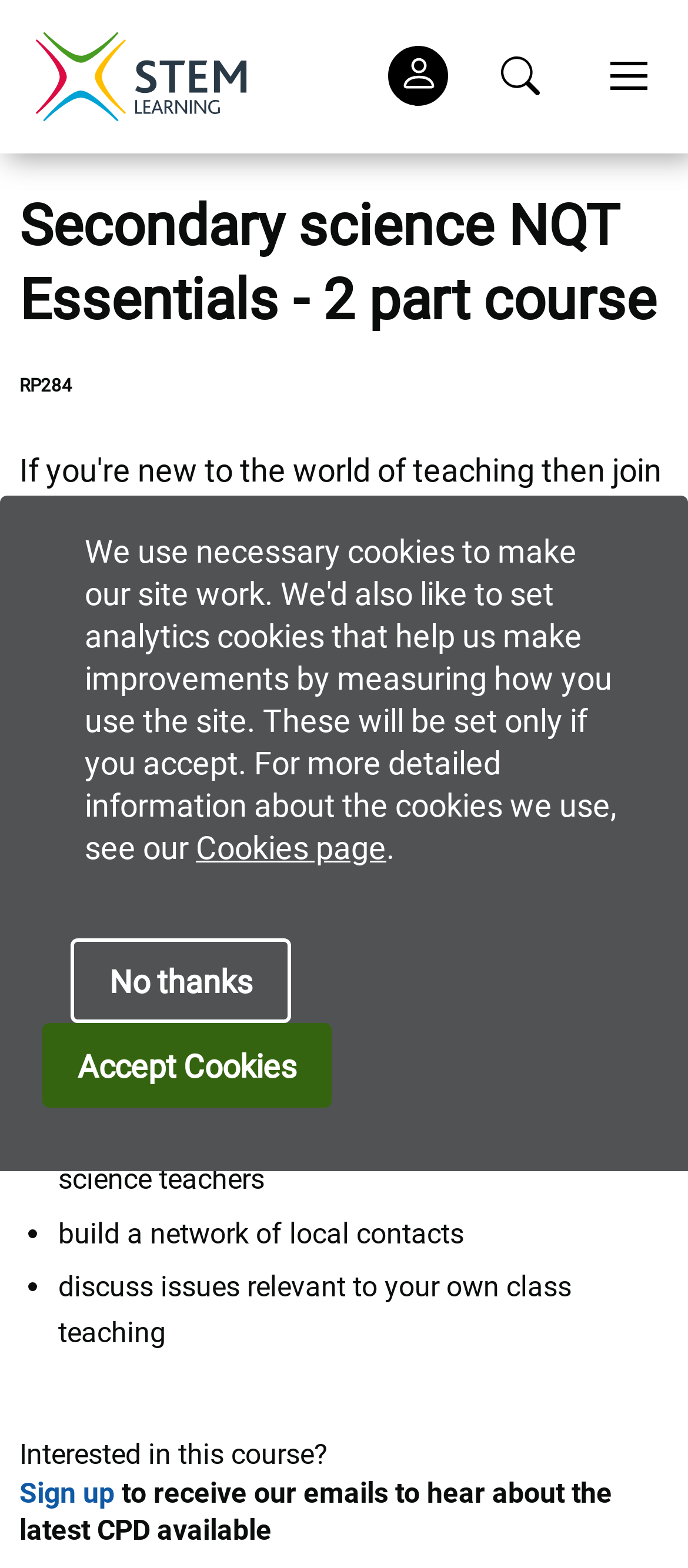Use a single word or phrase to answer the following:
What is the purpose of the 'Sign up' link?

To receive emails